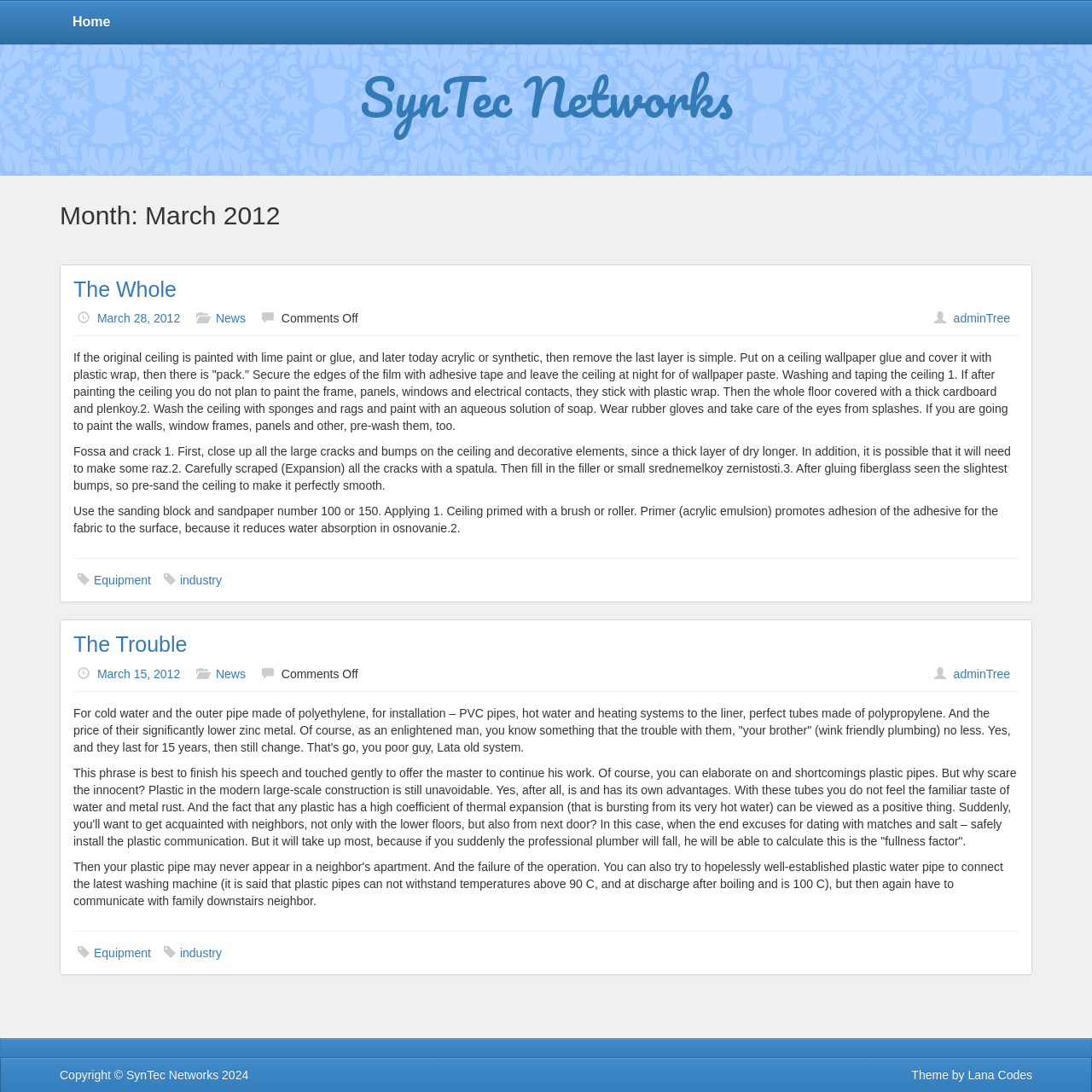Can you give a comprehensive explanation to the question given the content of the image?
Who is the creator of the webpage theme?

The webpage theme is credited to Lana Codes, as indicated by the 'Theme by' text at the bottom of the webpage. This suggests that Lana Codes is the designer or developer responsible for creating the visual layout and design of the webpage.